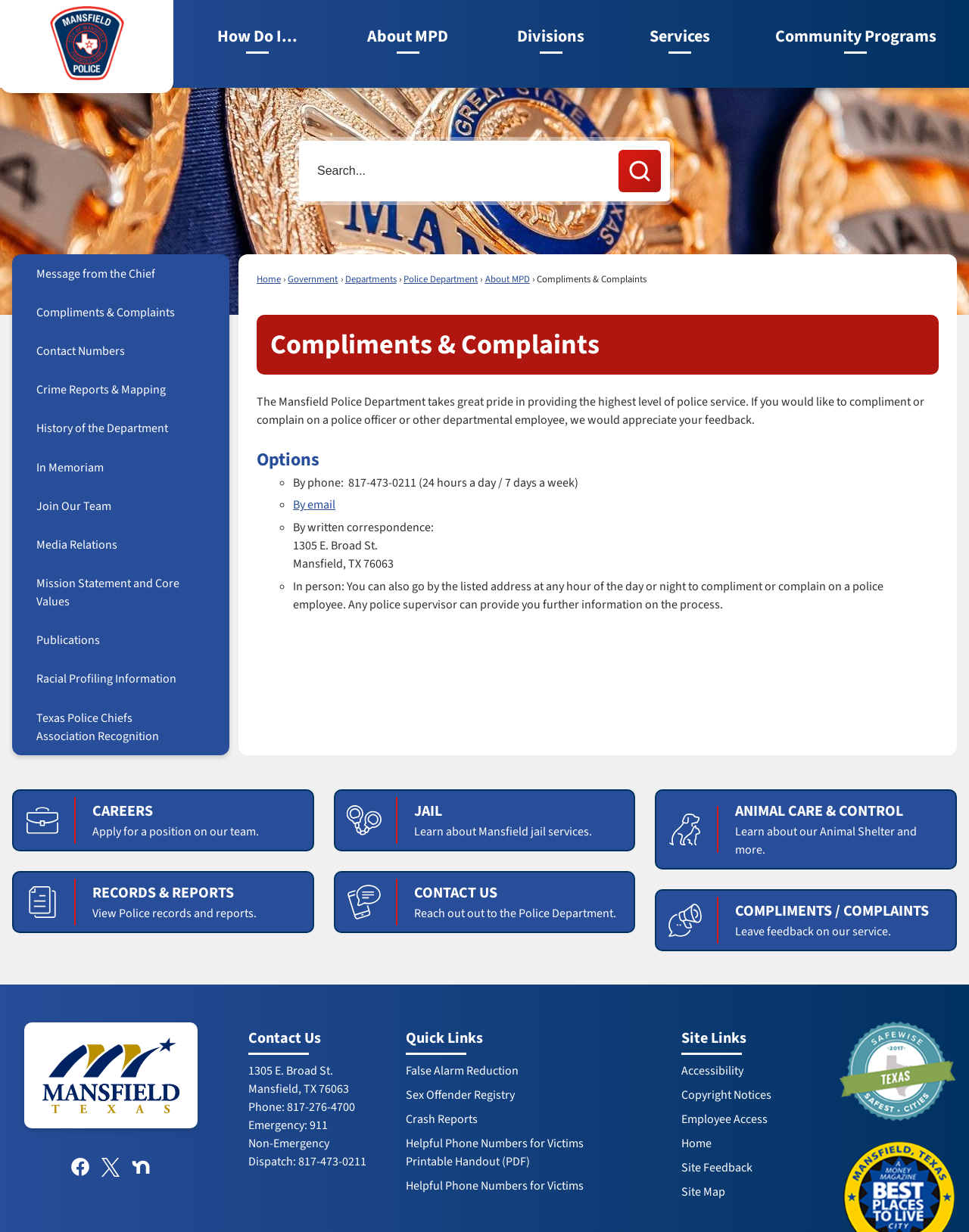Please specify the bounding box coordinates of the clickable section necessary to execute the following command: "Search for something".

[0.309, 0.114, 0.691, 0.163]